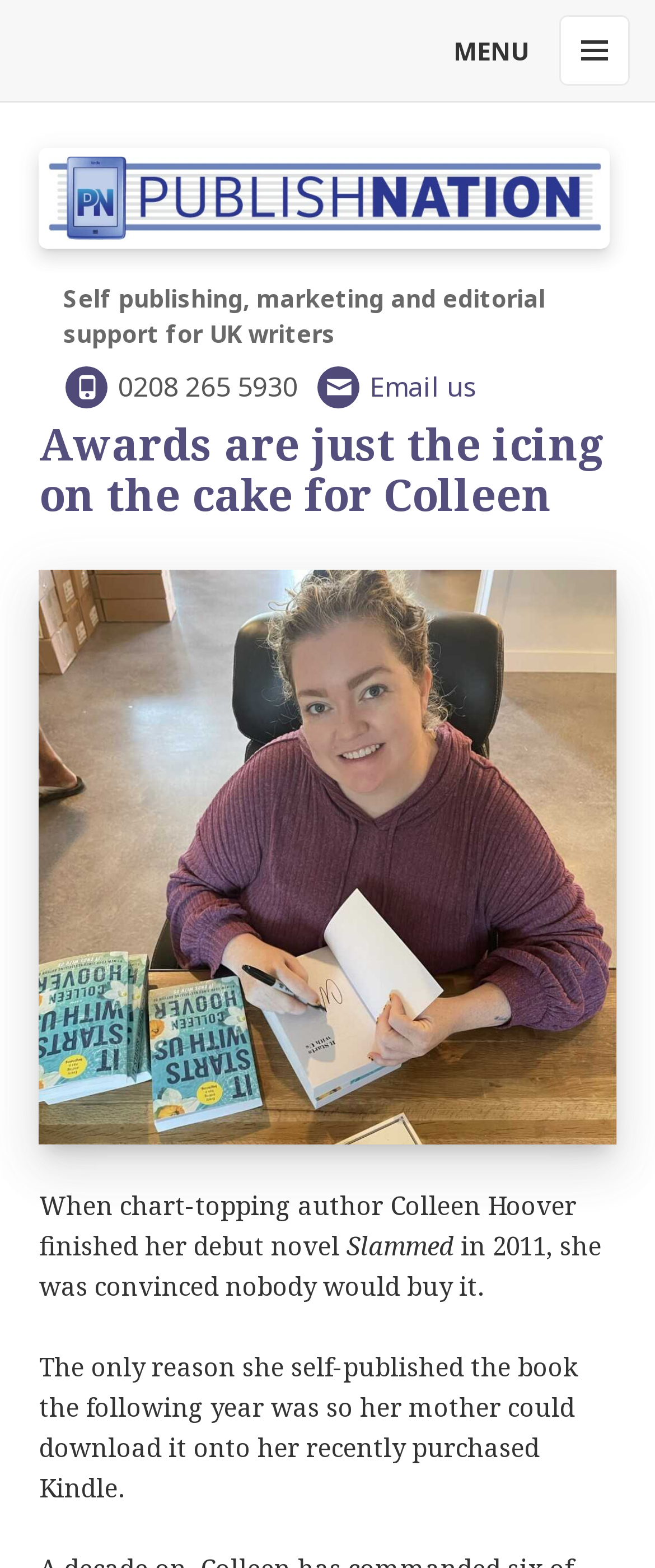Determine the bounding box of the UI element mentioned here: "Menu and widgets". The coordinates must be in the format [left, top, right, bottom] with values ranging from 0 to 1.

[0.854, 0.01, 0.962, 0.055]